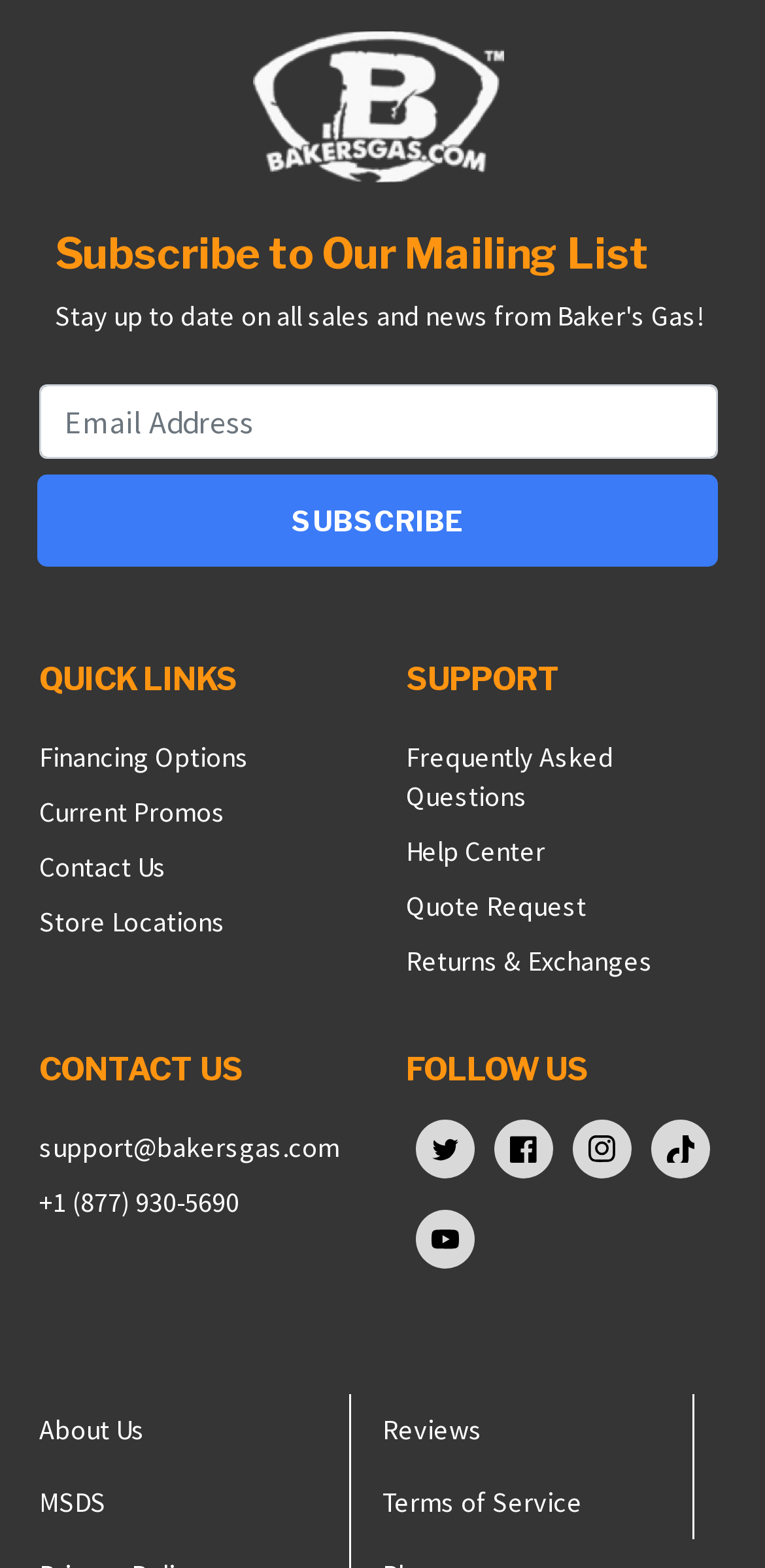What is the purpose of the textbox?
Using the image, respond with a single word or phrase.

Email Address